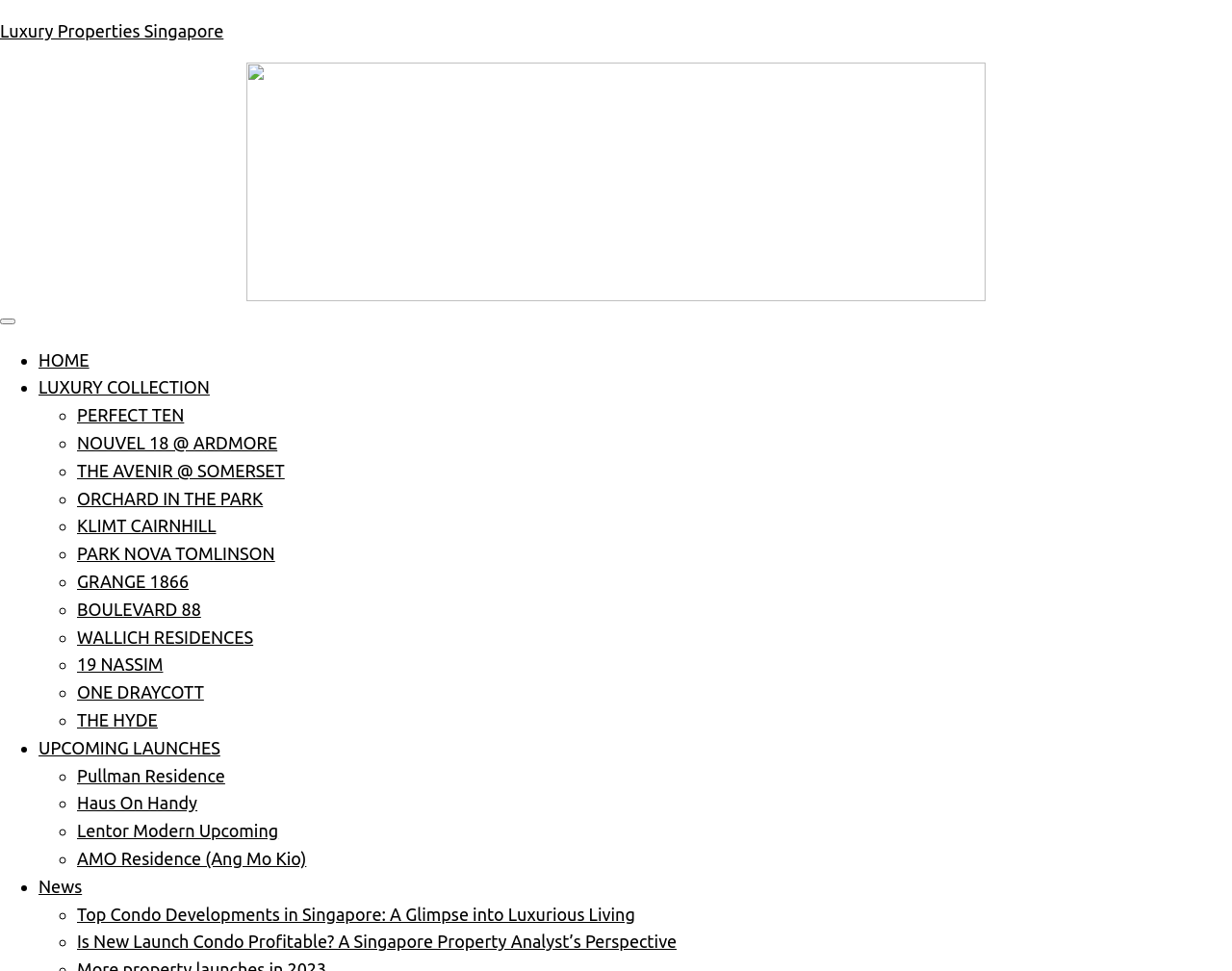Determine the coordinates of the bounding box that should be clicked to complete the instruction: "View PERFECT TEN". The coordinates should be represented by four float numbers between 0 and 1: [left, top, right, bottom].

[0.062, 0.417, 0.149, 0.437]